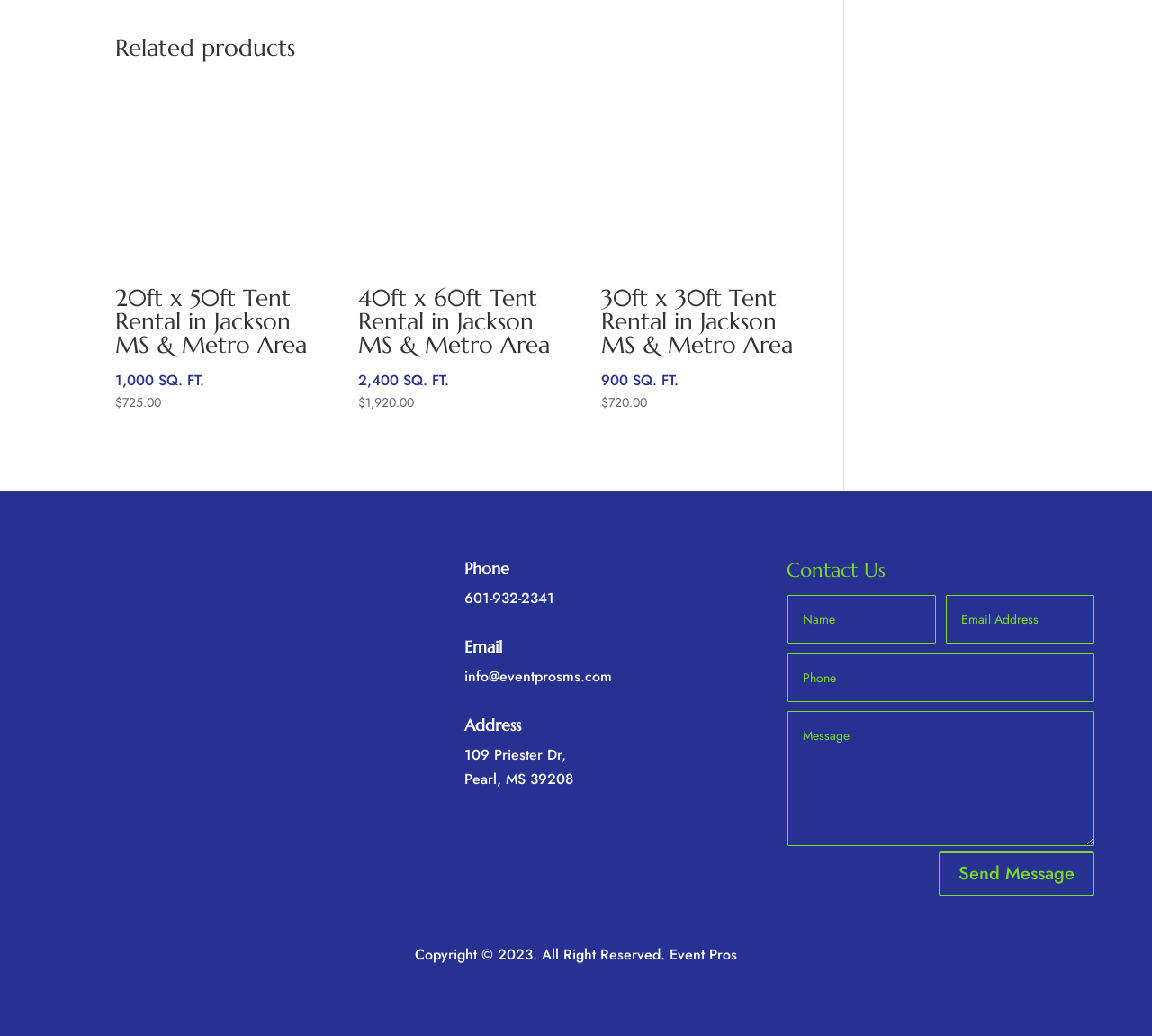What is the email address of Event Pros, LLC?
We need a detailed and meticulous answer to the question.

The email address of Event Pros, LLC is mentioned in the contact information section of the webpage as info@eventprosms.com.